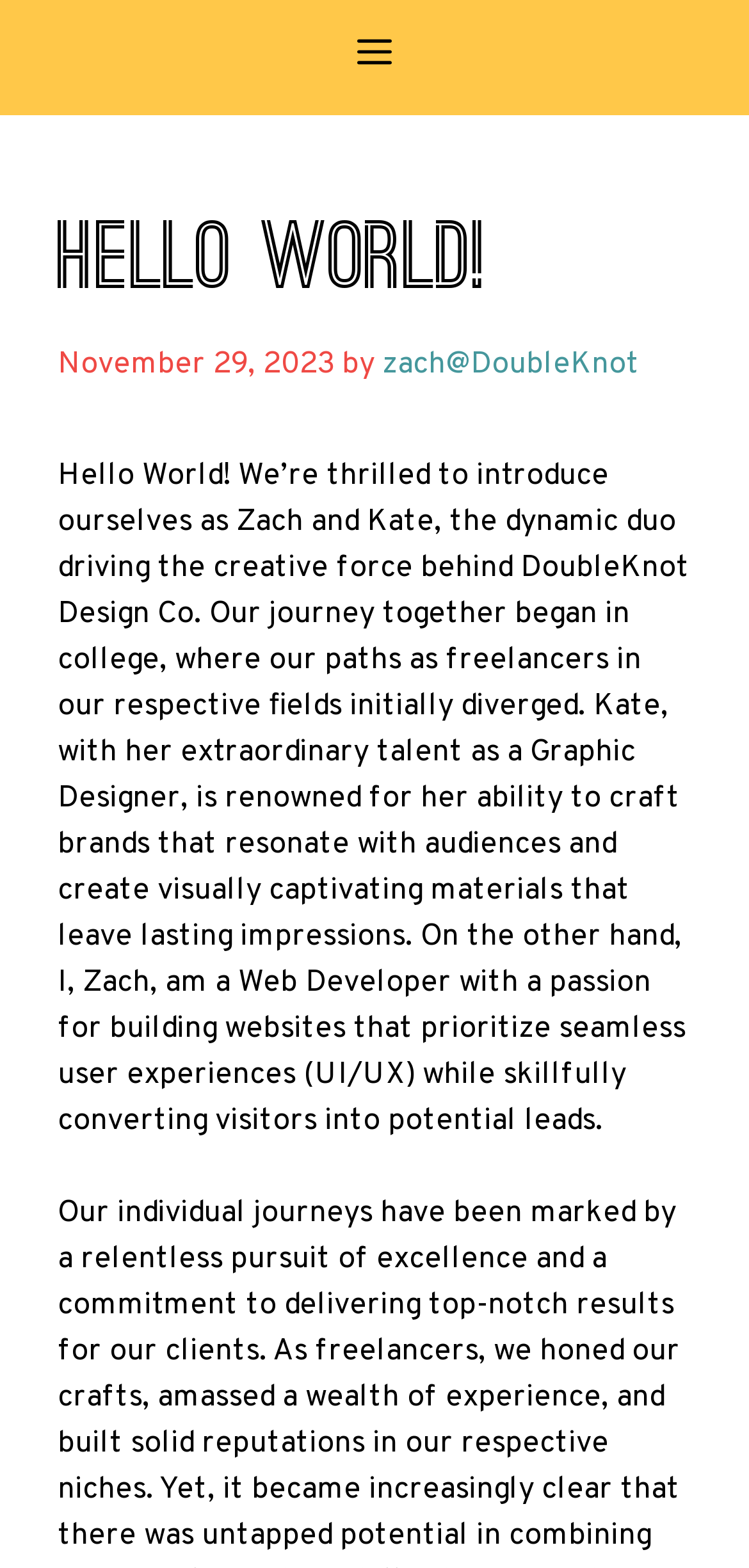What is the date mentioned on the webpage?
Craft a detailed and extensive response to the question.

The date can be found in the time element on the webpage, which displays 'November 29, 2023'.